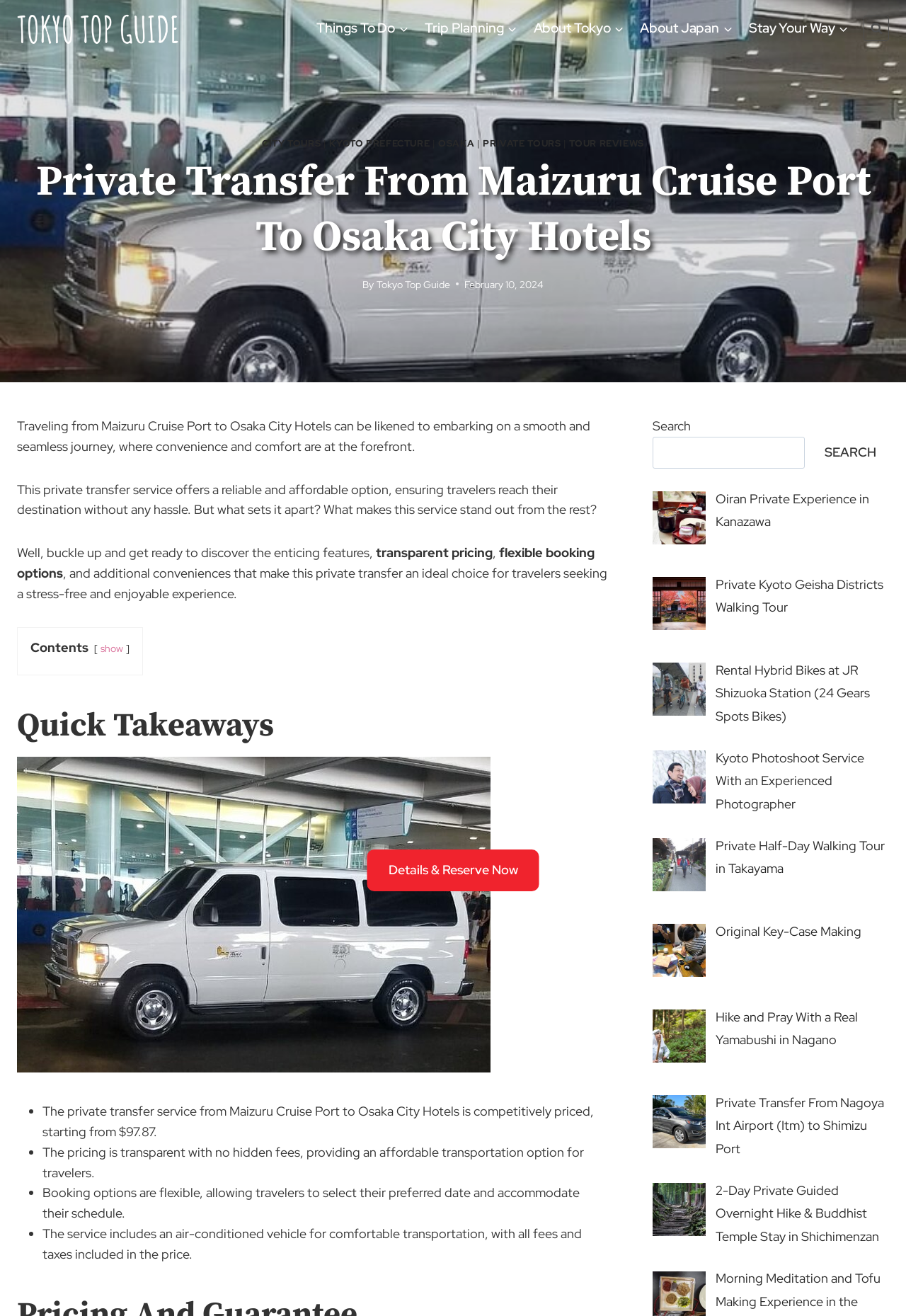What is the purpose of the search box?
Give a one-word or short-phrase answer derived from the screenshot.

To search for tours and activities